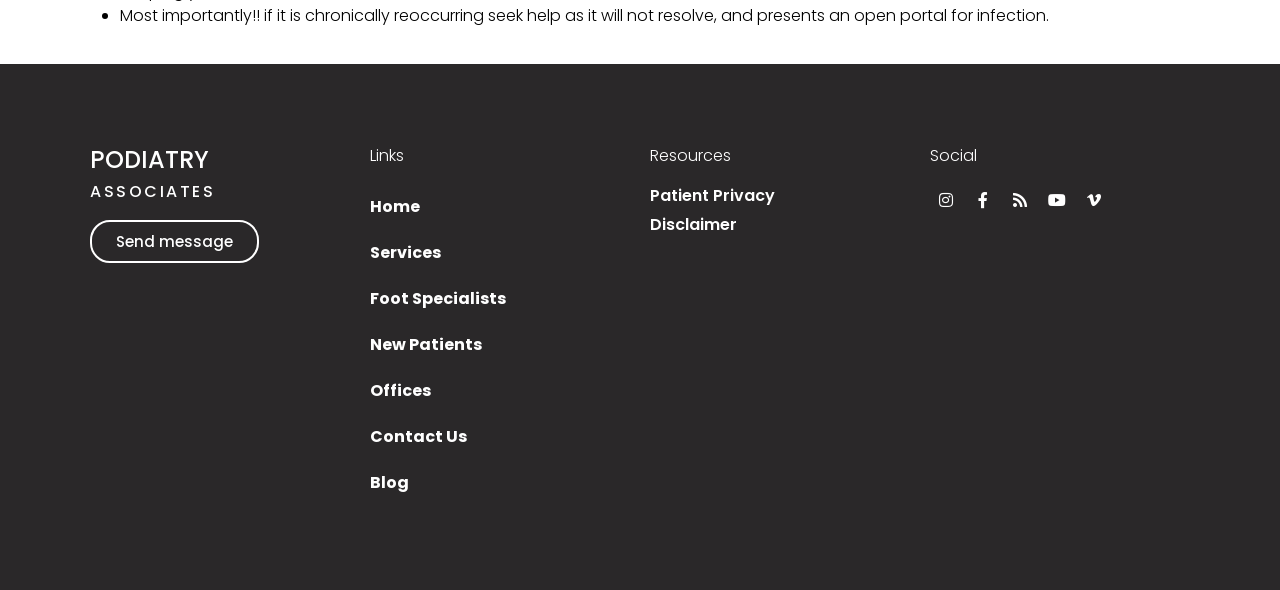Identify the bounding box for the UI element described as: "Full Product Catalog". The coordinates should be four float numbers between 0 and 1, i.e., [left, top, right, bottom].

None